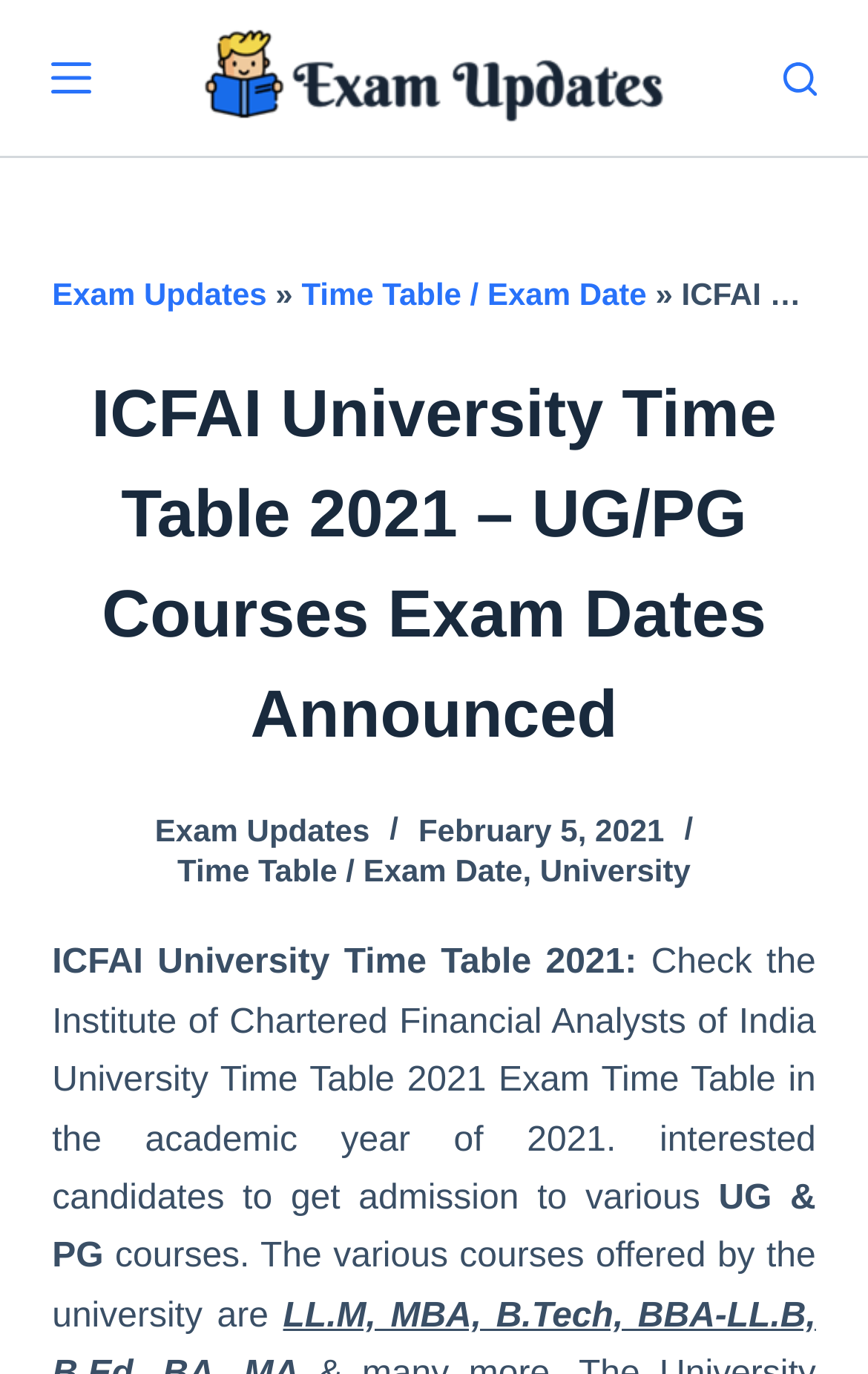Describe every aspect of the webpage comprehensively.

The webpage is about the ICFAI University Time Table 2021, specifically for UG/PG courses exam dates. At the top-left corner, there is a "Skip to content" link. Next to it, an "Open off canvas" button is located. On the top-right corner, the ExamUpdates.in logo is displayed, which is an image. 

Below the logo, a search form button "Open search form" is positioned. Underneath, a header section contains a navigation menu with breadcrumbs, showing the path "Exam Updates" > "Time Table / Exam Date". 

The main heading "ICFAI University Time Table 2021 – UG/PG Courses Exam Dates Announced" is centered on the page. Below it, there are three links: "Exam Updates", a time indicator showing "February 5, 2021", and "Time Table / Exam Date". 

Further down, a paragraph of text explains the purpose of the webpage, which is to provide the ICFAI University Time Table 2021 for interested candidates seeking admission to various UG and PG courses offered by the university.